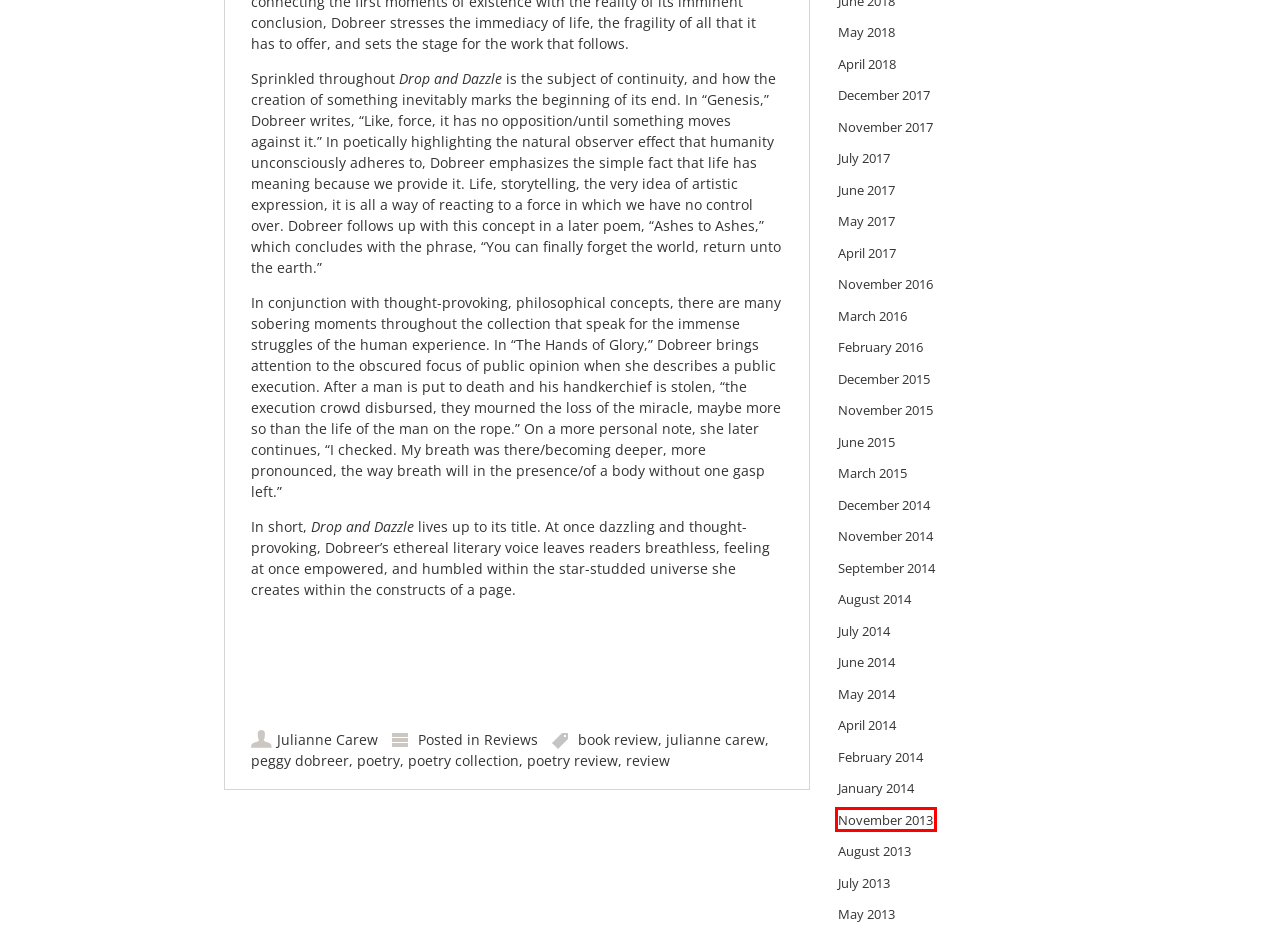Examine the screenshot of a webpage with a red bounding box around a specific UI element. Identify which webpage description best matches the new webpage that appears after clicking the element in the red bounding box. Here are the candidates:
A. November 2015 – East Jasmine Review
B. March 2016 – East Jasmine Review
C. December 2015 – East Jasmine Review
D. November 2013 – East Jasmine Review
E. November 2014 – East Jasmine Review
F. book review – East Jasmine Review
G. poetry review – East Jasmine Review
H. May 2013 – East Jasmine Review

D